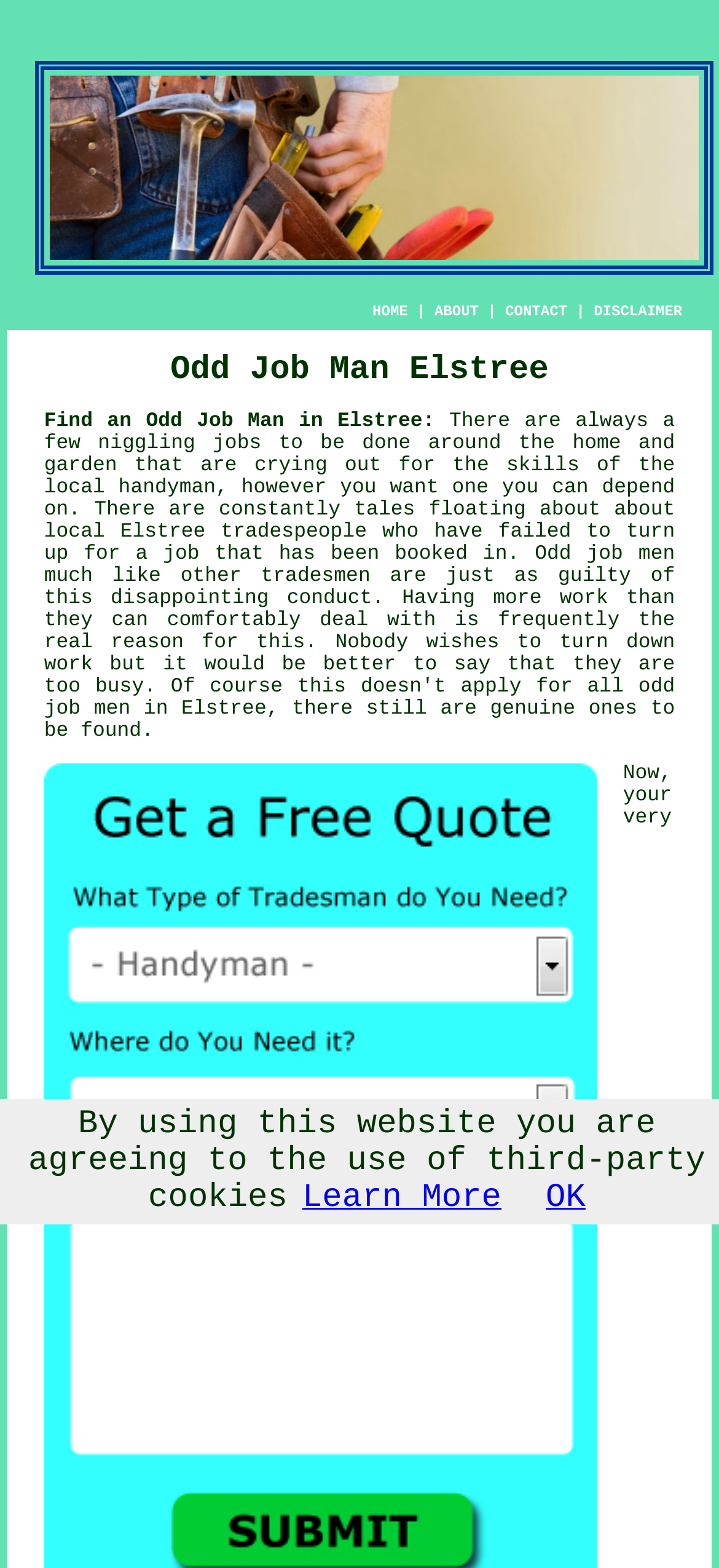Provide the bounding box coordinates of the UI element this sentence describes: "more work".

[0.686, 0.375, 0.846, 0.389]